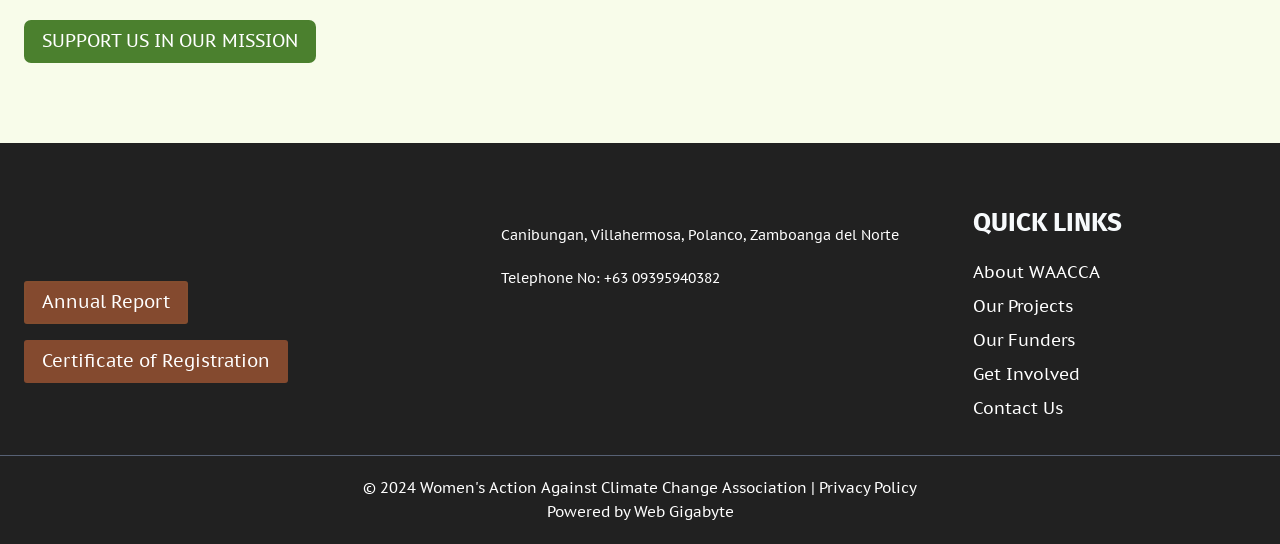What is the telephone number of the organization?
Please respond to the question with a detailed and thorough explanation.

The question asks about the telephone number of the organization, and the answer can be found in the link with the text '+63 09395940382' in the contact information section of the webpage.